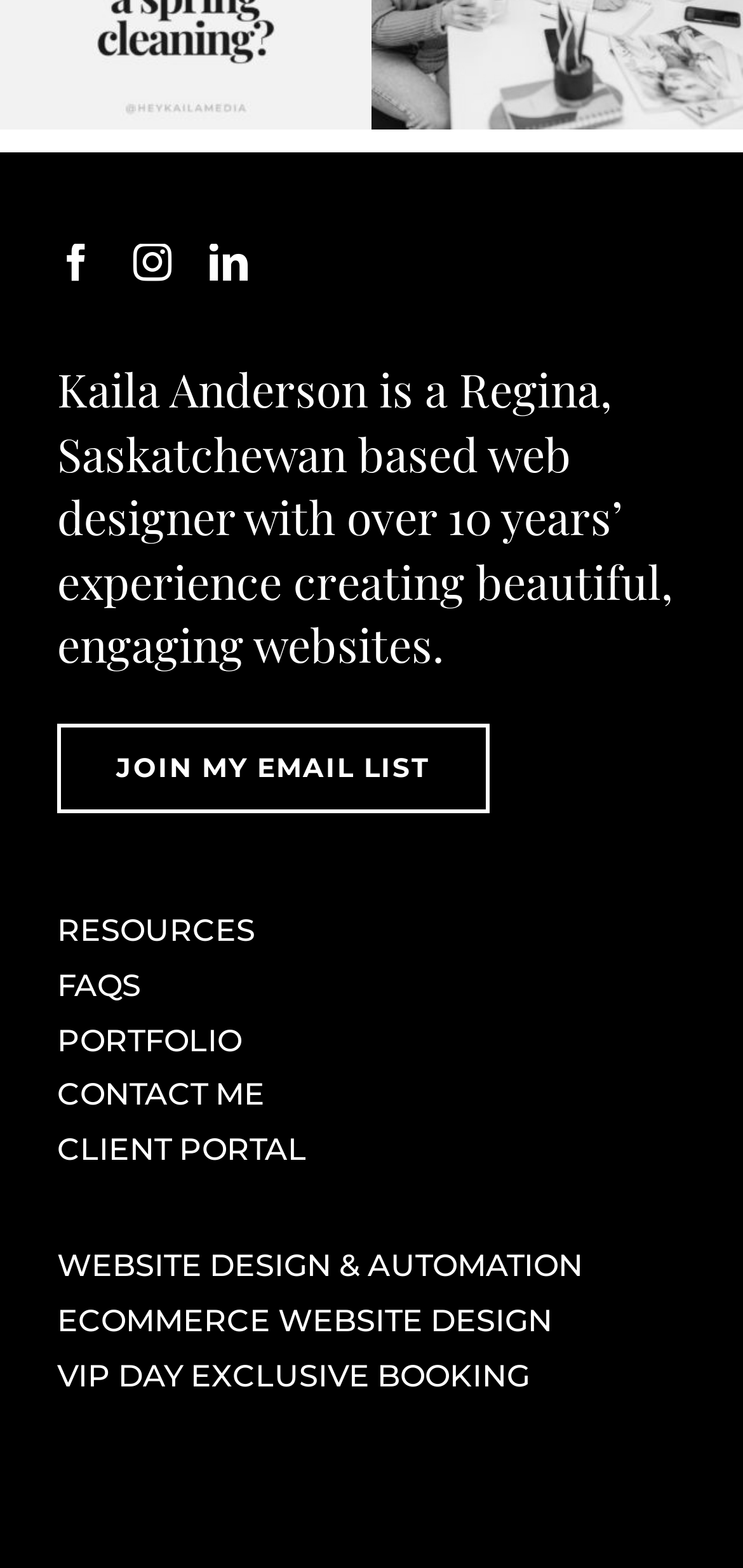Answer the question briefly using a single word or phrase: 
How many social media links are present on the webpage?

3